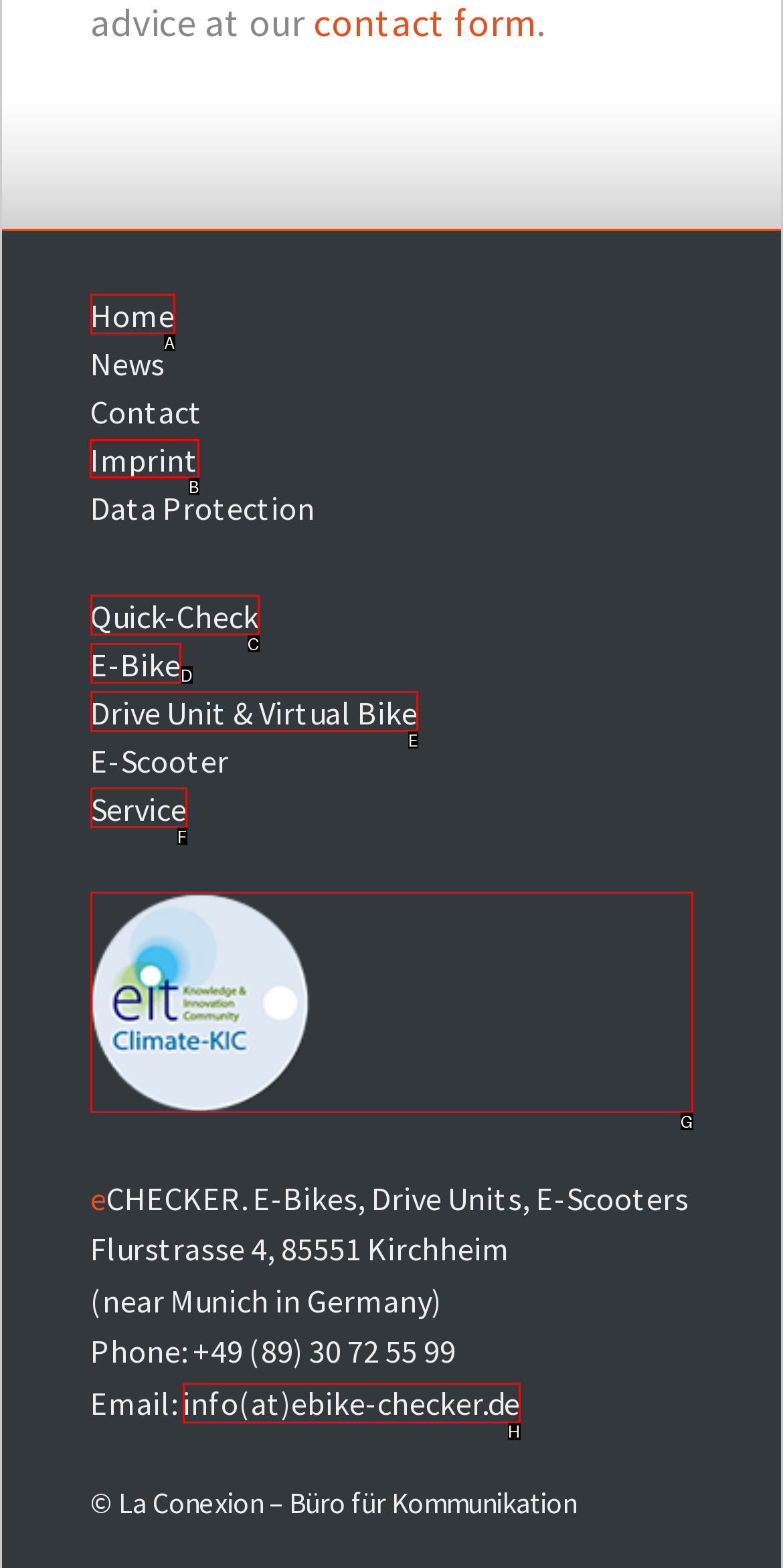Determine the letter of the UI element I should click on to complete the task: learn about imprint from the provided choices in the screenshot.

B